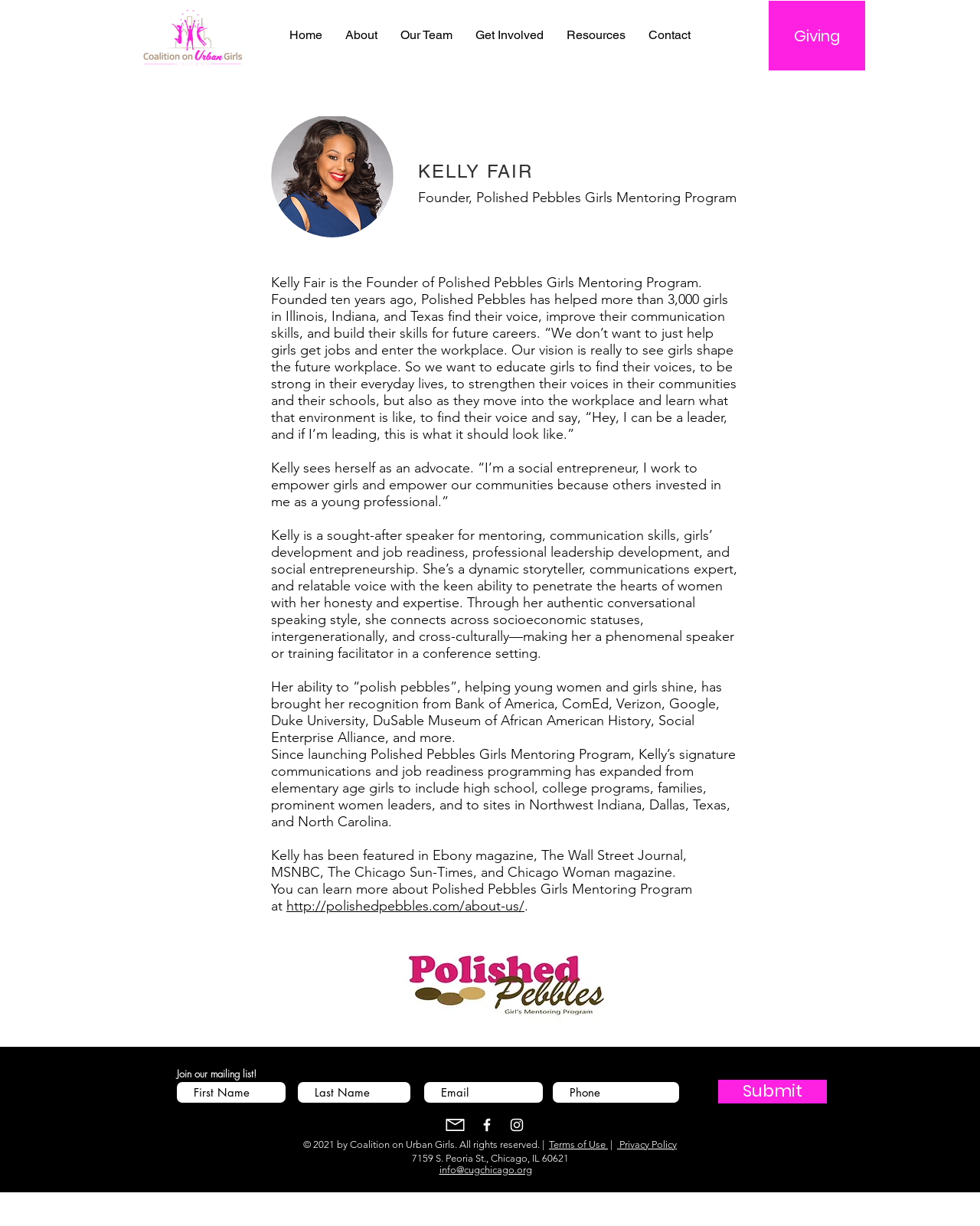Identify and provide the bounding box coordinates of the UI element described: "aria-label="Phone" name="phone" placeholder="Phone"". The coordinates should be formatted as [left, top, right, bottom], with each number being a float between 0 and 1.

[0.564, 0.883, 0.693, 0.899]